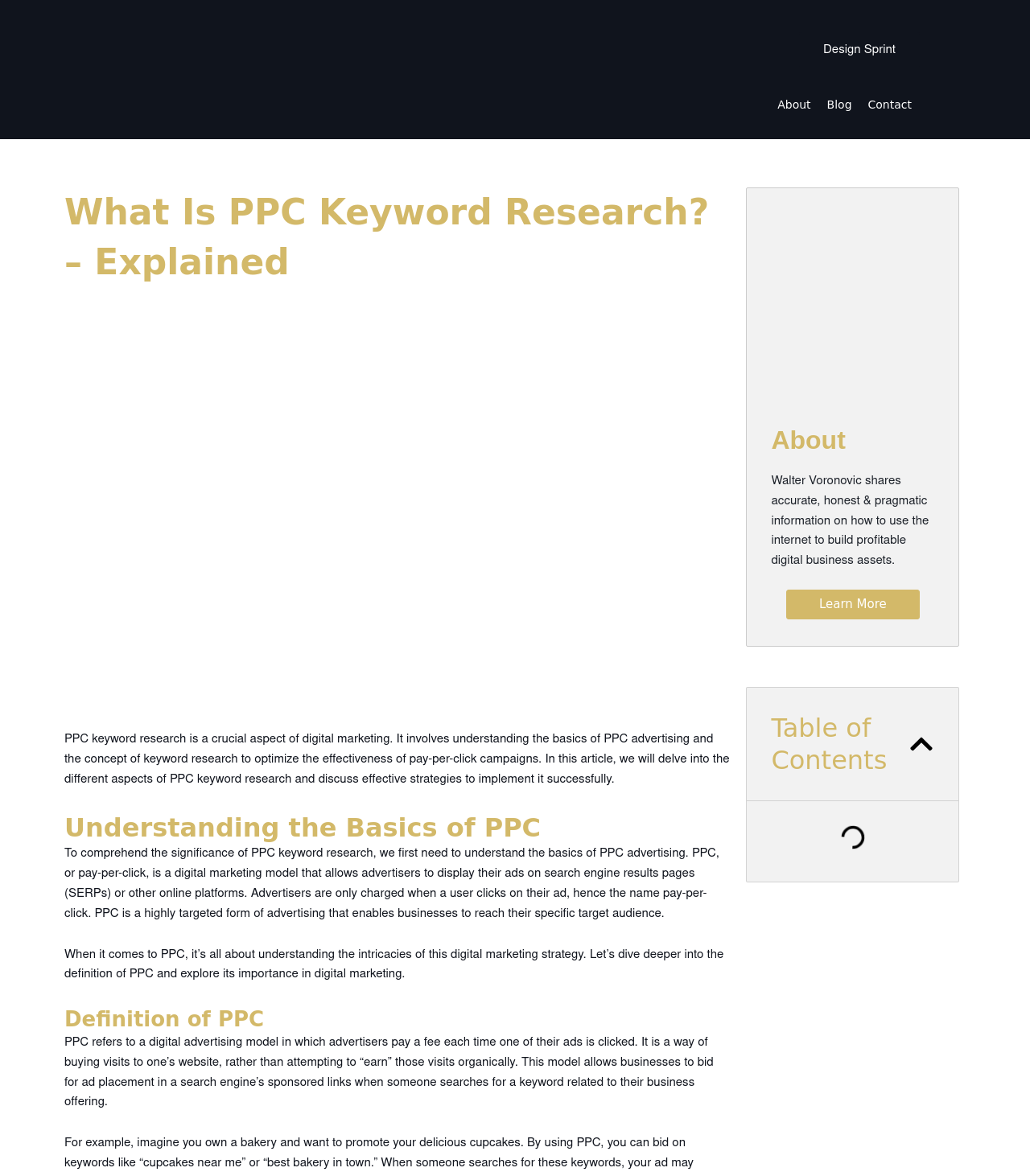Use a single word or phrase to answer the question:
What is the target audience of PPC advertising?

Specific target audience